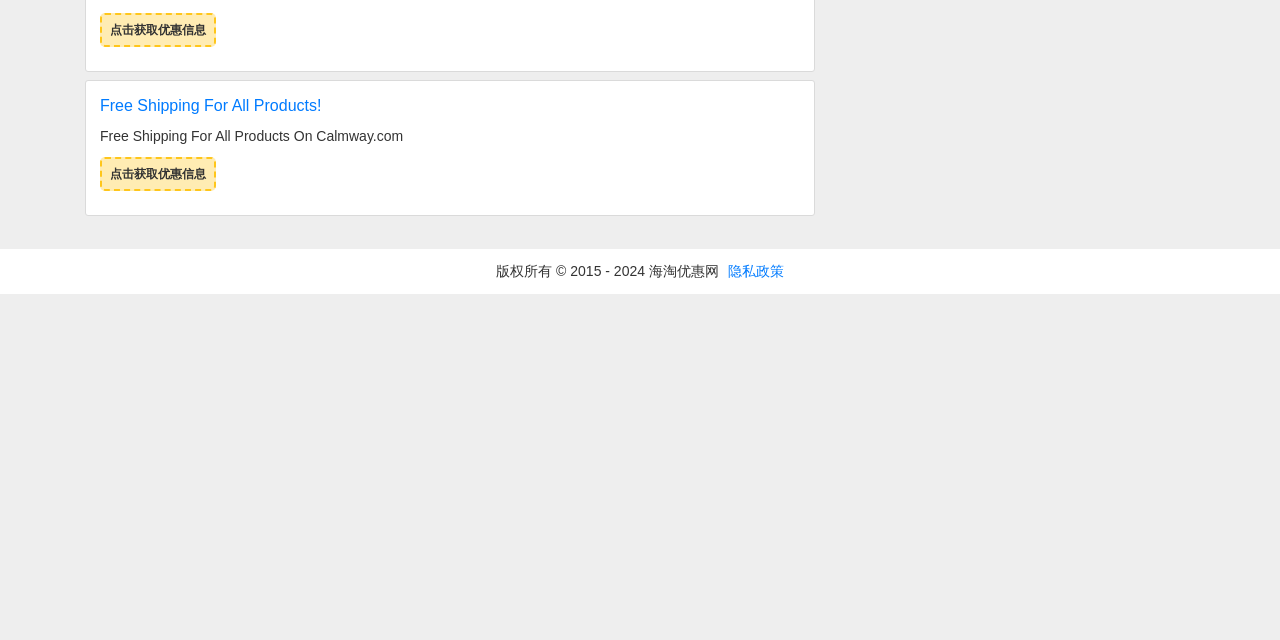Given the description Free Shipping For All Products!, predict the bounding box coordinates of the UI element. Ensure the coordinates are in the format (top-left x, top-left y, bottom-right x, bottom-right y) and all values are between 0 and 1.

[0.078, 0.152, 0.251, 0.178]